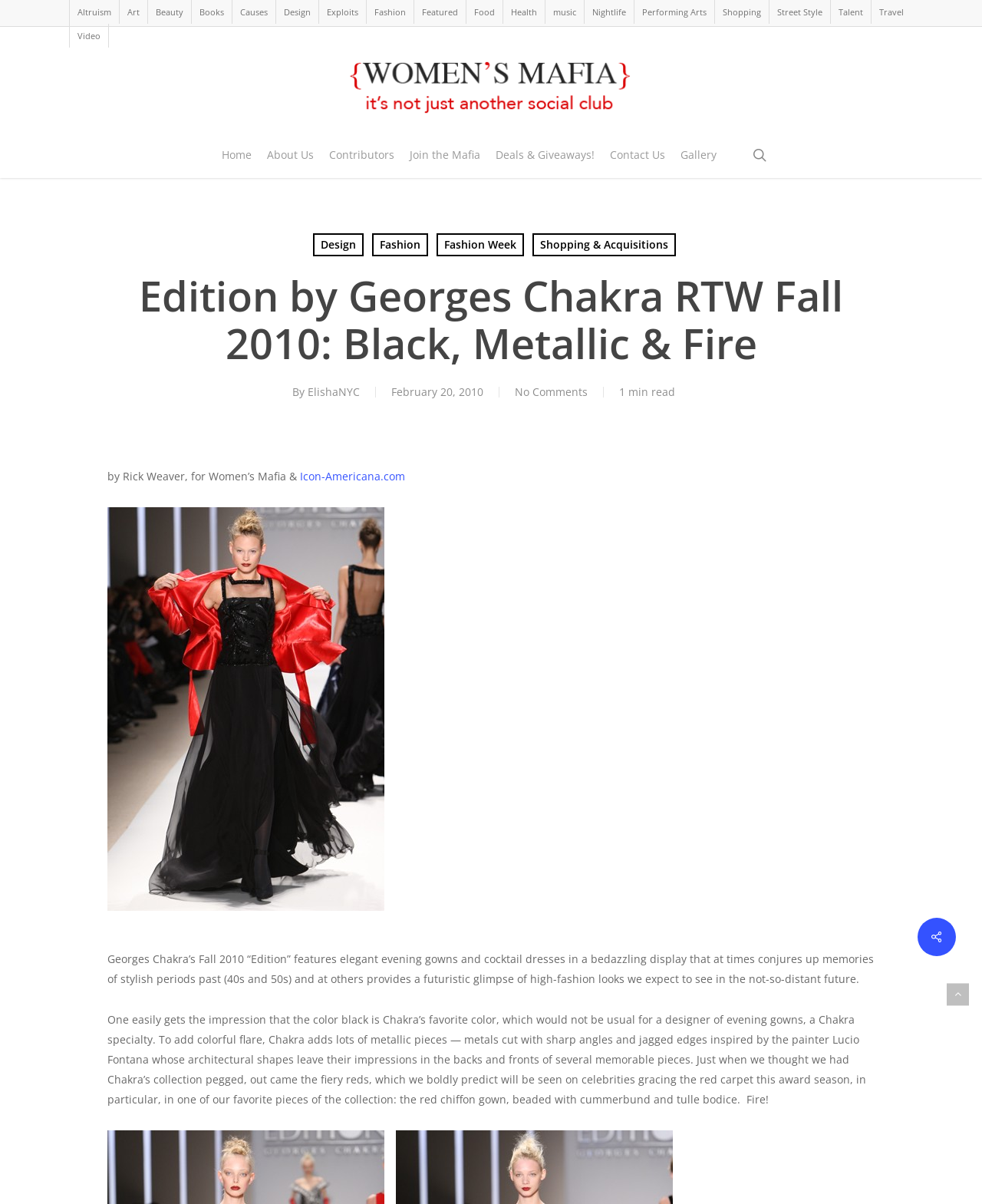Answer the question in a single word or phrase:
What is the predicted use of the red chiffon gown?

Red carpet events